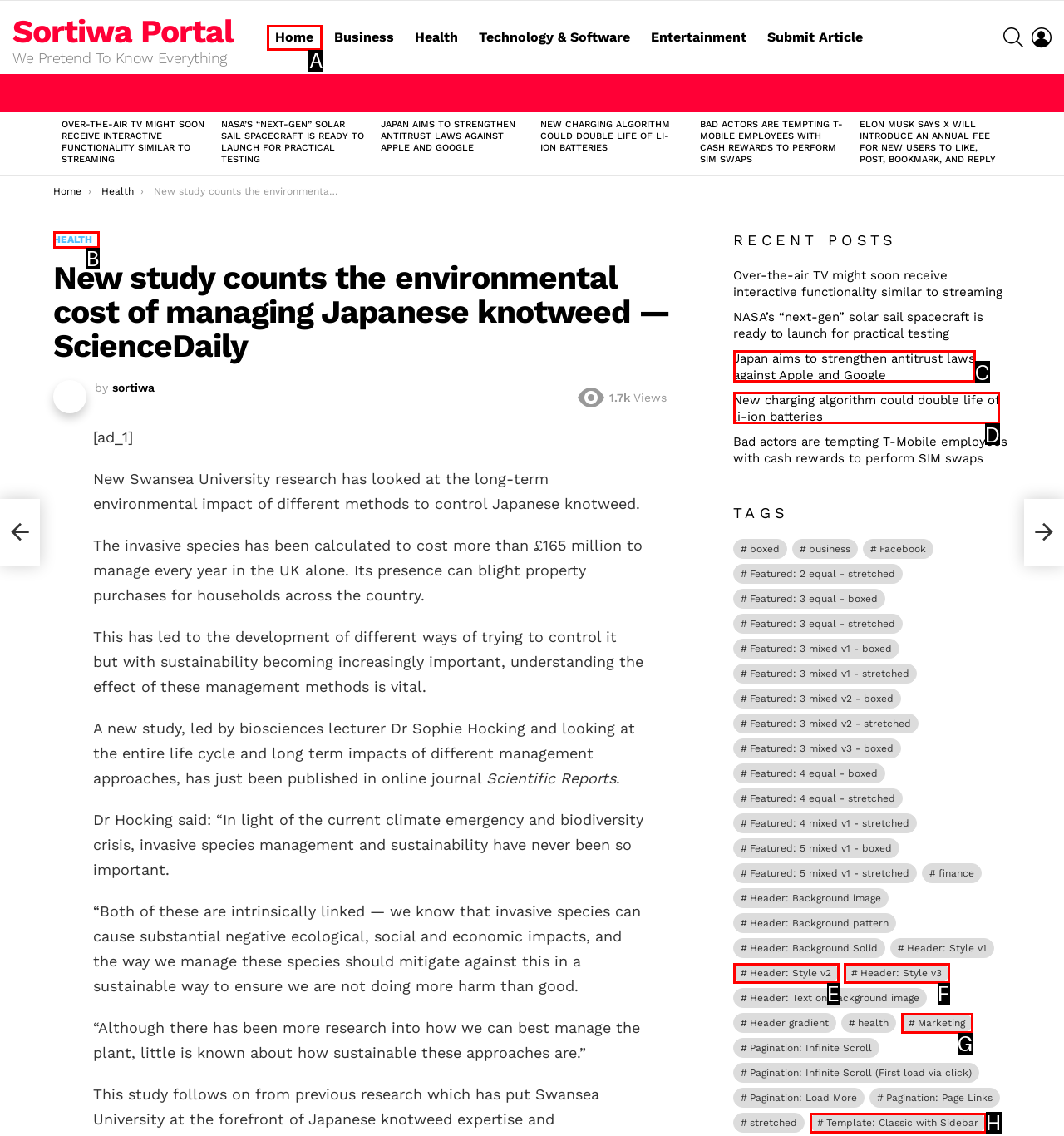Indicate which HTML element you need to click to complete the task: Click on the 'Home' link. Provide the letter of the selected option directly.

A